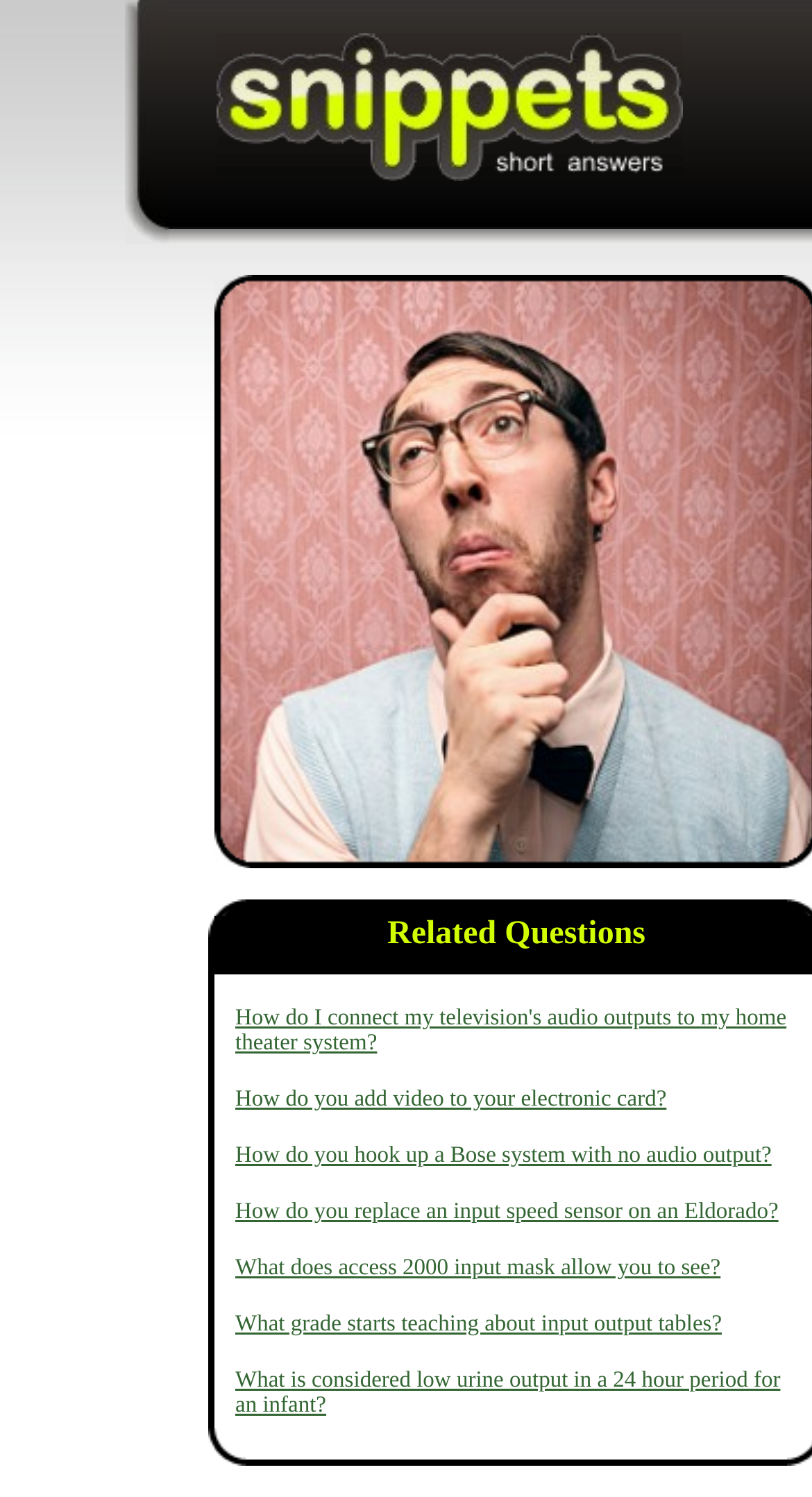Find the bounding box coordinates for the area that should be clicked to accomplish the instruction: "Click on the link to learn how to hook up a Bose system with no audio output".

[0.29, 0.764, 0.95, 0.78]